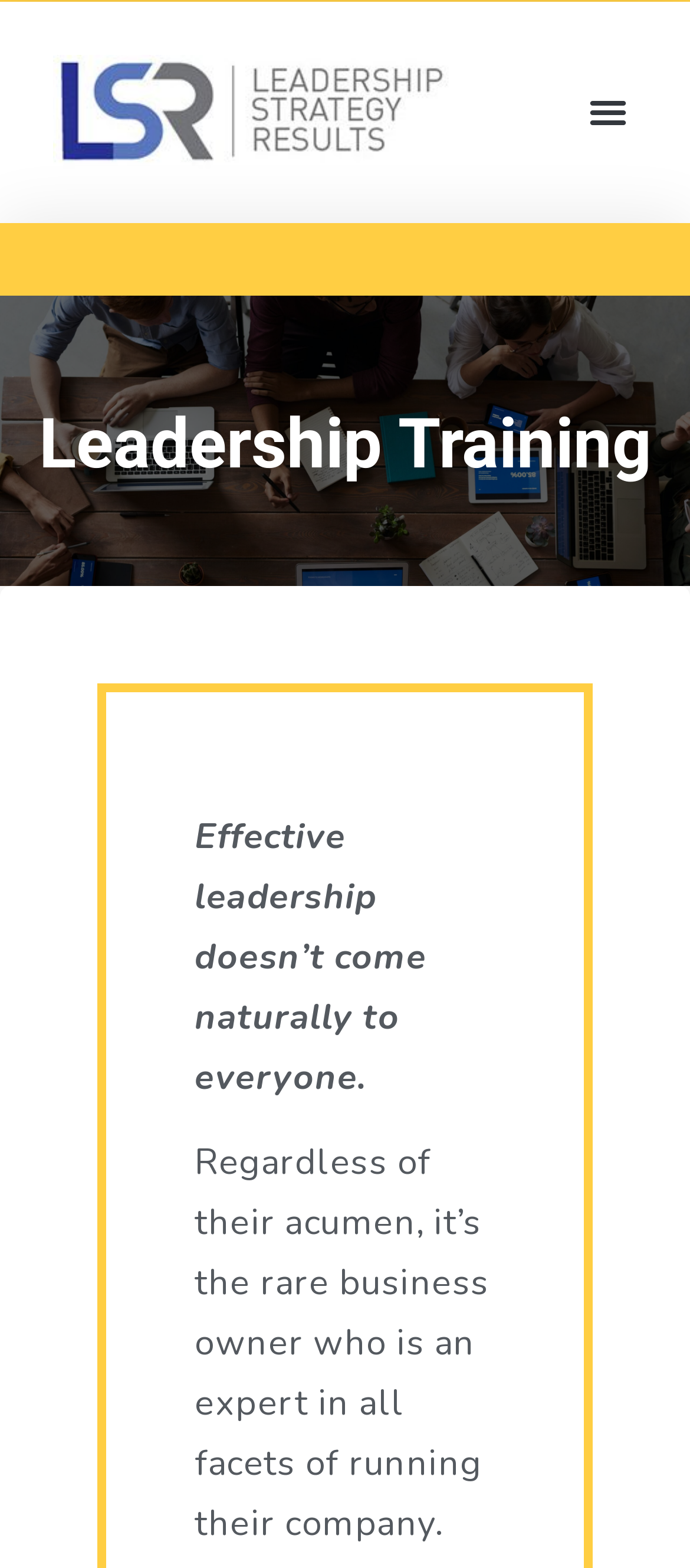Given the description of the UI element: "alt="The Logo of SPHN"", predict the bounding box coordinates in the form of [left, top, right, bottom], with each value being a float between 0 and 1.

None